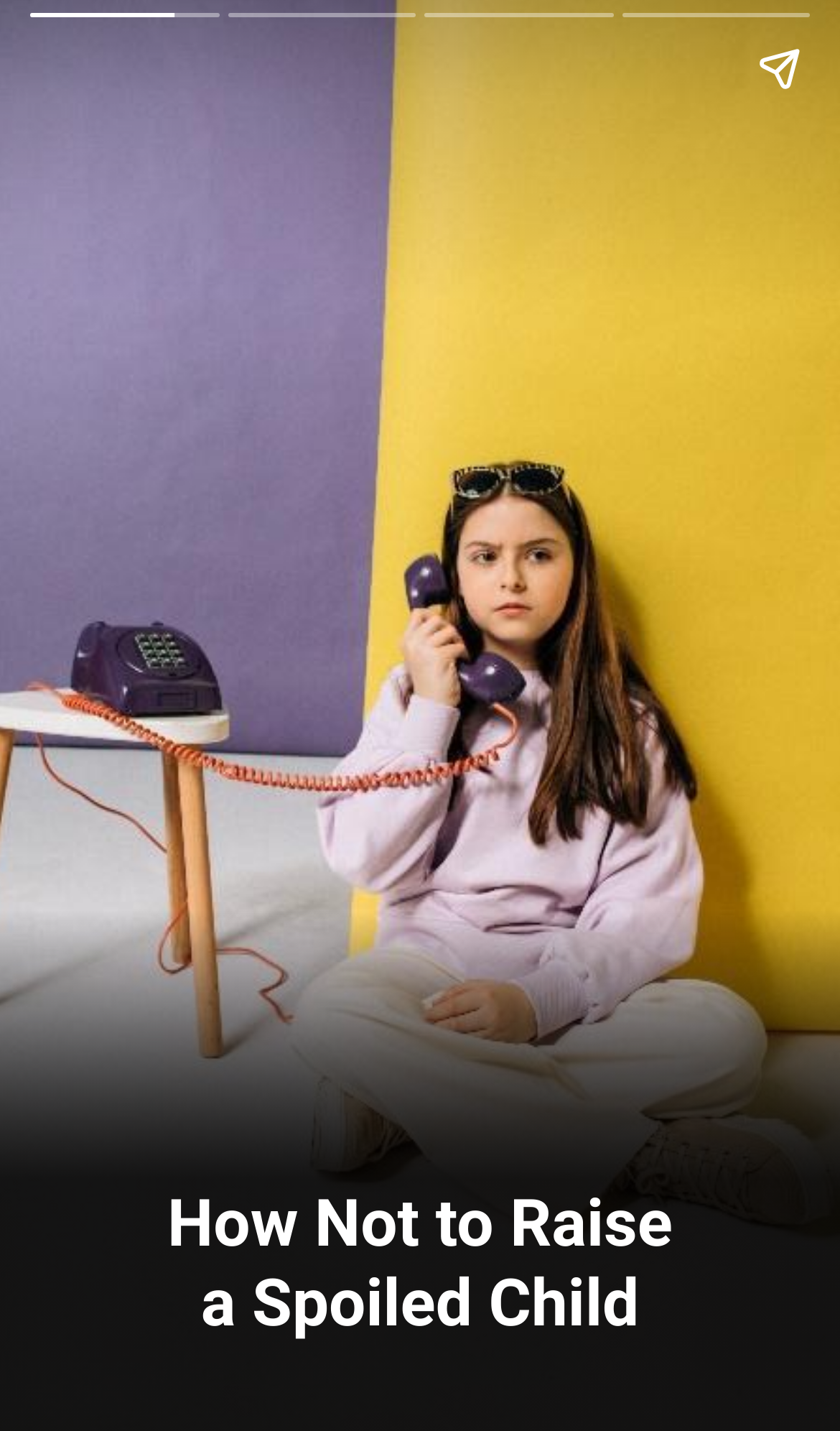Based on the provided description, "aria-label="Share story"", find the bounding box of the corresponding UI element in the screenshot.

[0.867, 0.012, 0.99, 0.084]